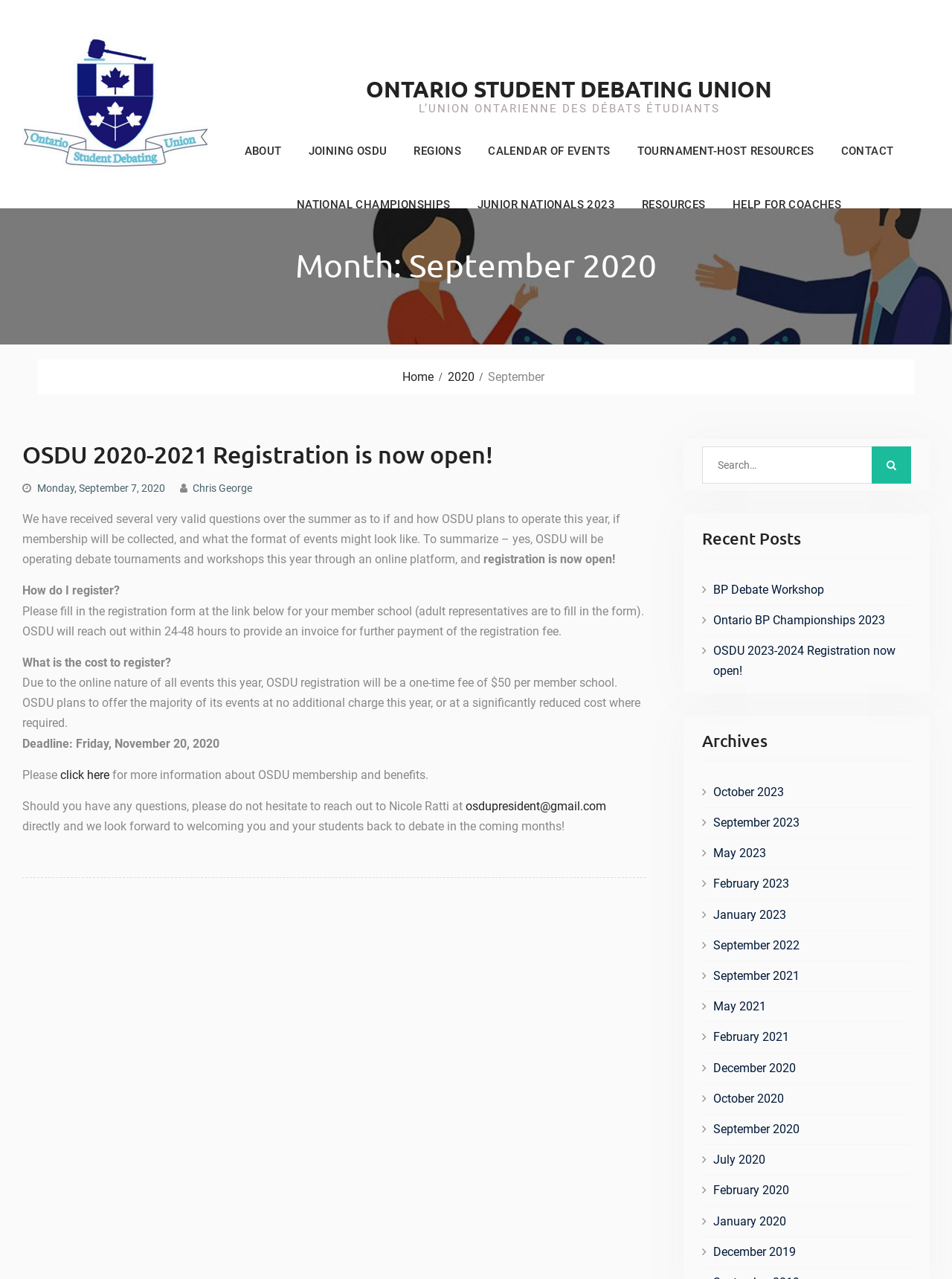Find the bounding box coordinates for the HTML element described in this sentence: "Contact". Provide the coordinates as four float numbers between 0 and 1, in the format [left, top, right, bottom].

[0.871, 0.097, 0.951, 0.139]